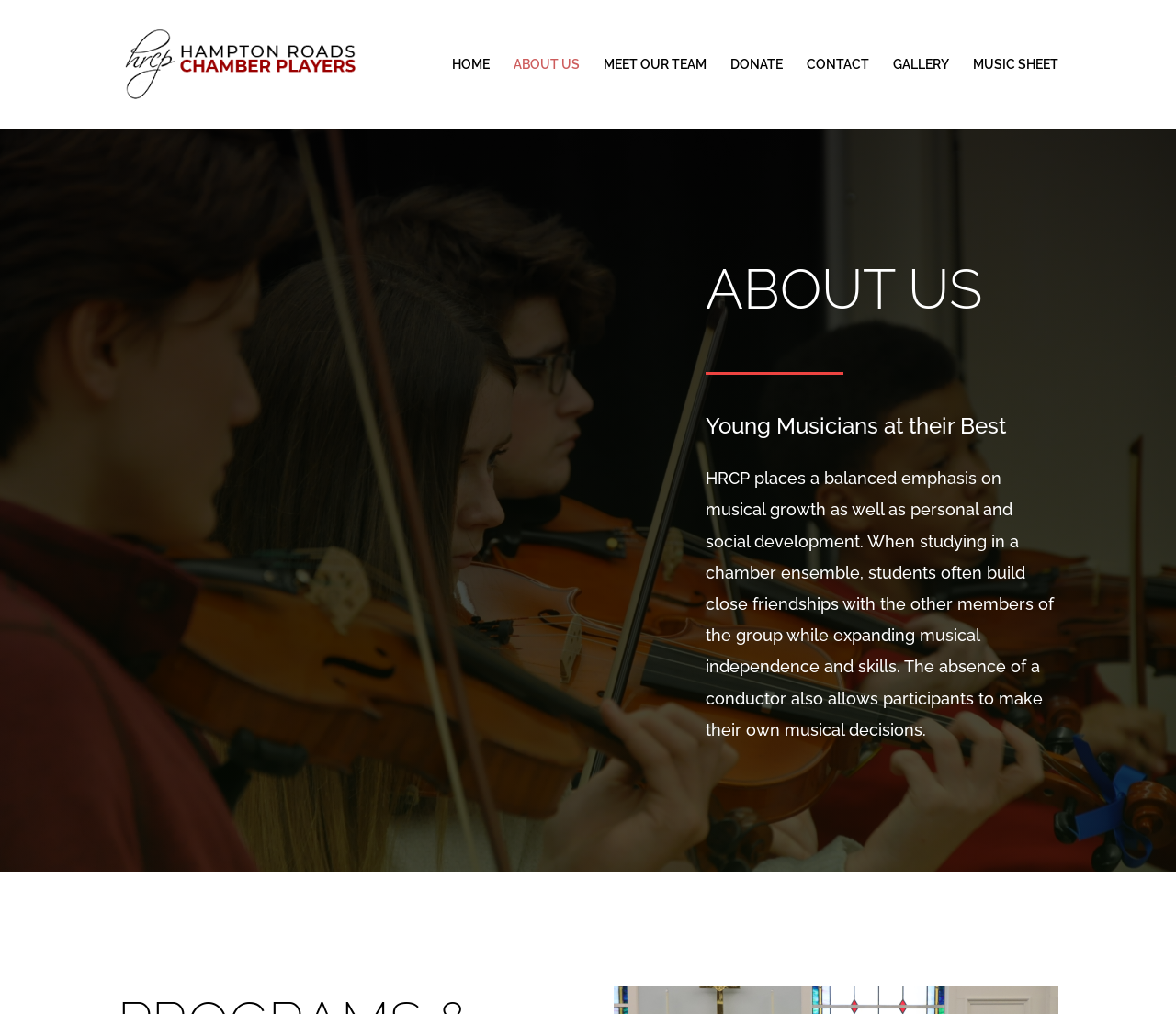Please respond to the question using a single word or phrase:
What is the purpose of studying in a chamber ensemble?

Build close friendships and expand musical independence